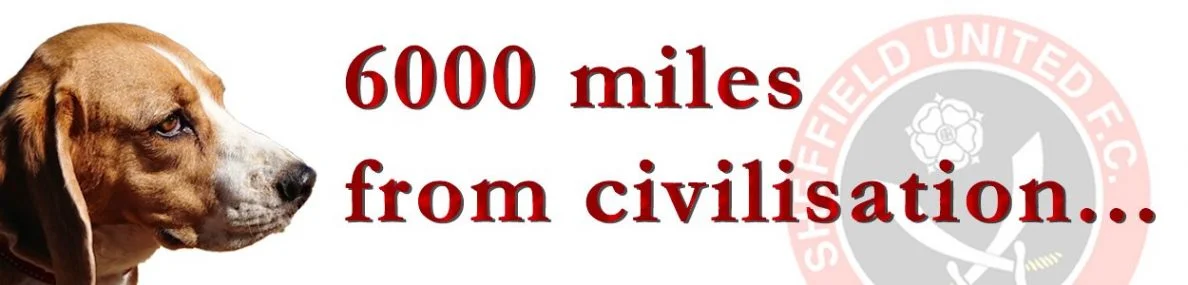Can you give a detailed response to the following question using the information from the image? What is the name of the football club hinted at in the image?

The caption notes that the logo in the corner of the image is representative of Sheffield United F.C., which suggests a connection between the image and the football club.